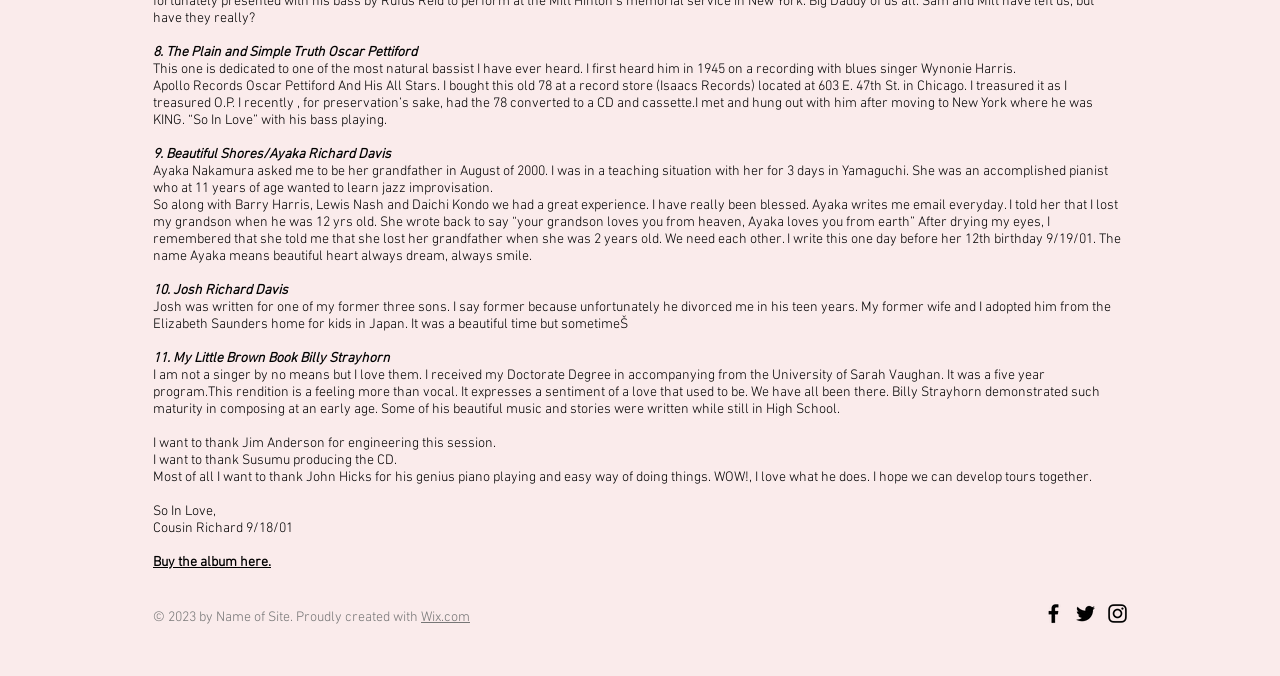Provide your answer in a single word or phrase: 
What is the name of the website creation platform mentioned at the bottom of the page?

Wix.com